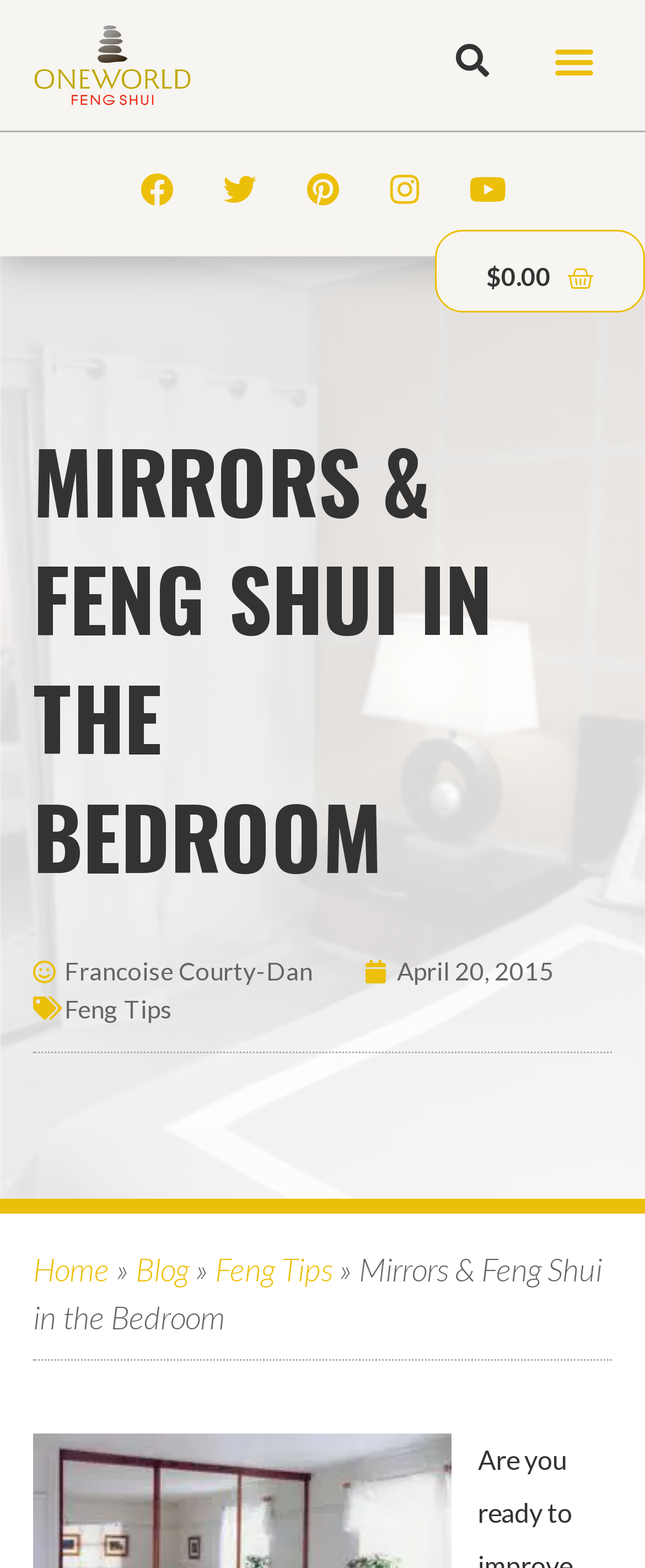Locate the bounding box coordinates of the segment that needs to be clicked to meet this instruction: "Click the Facebook link".

[0.192, 0.1, 0.295, 0.142]